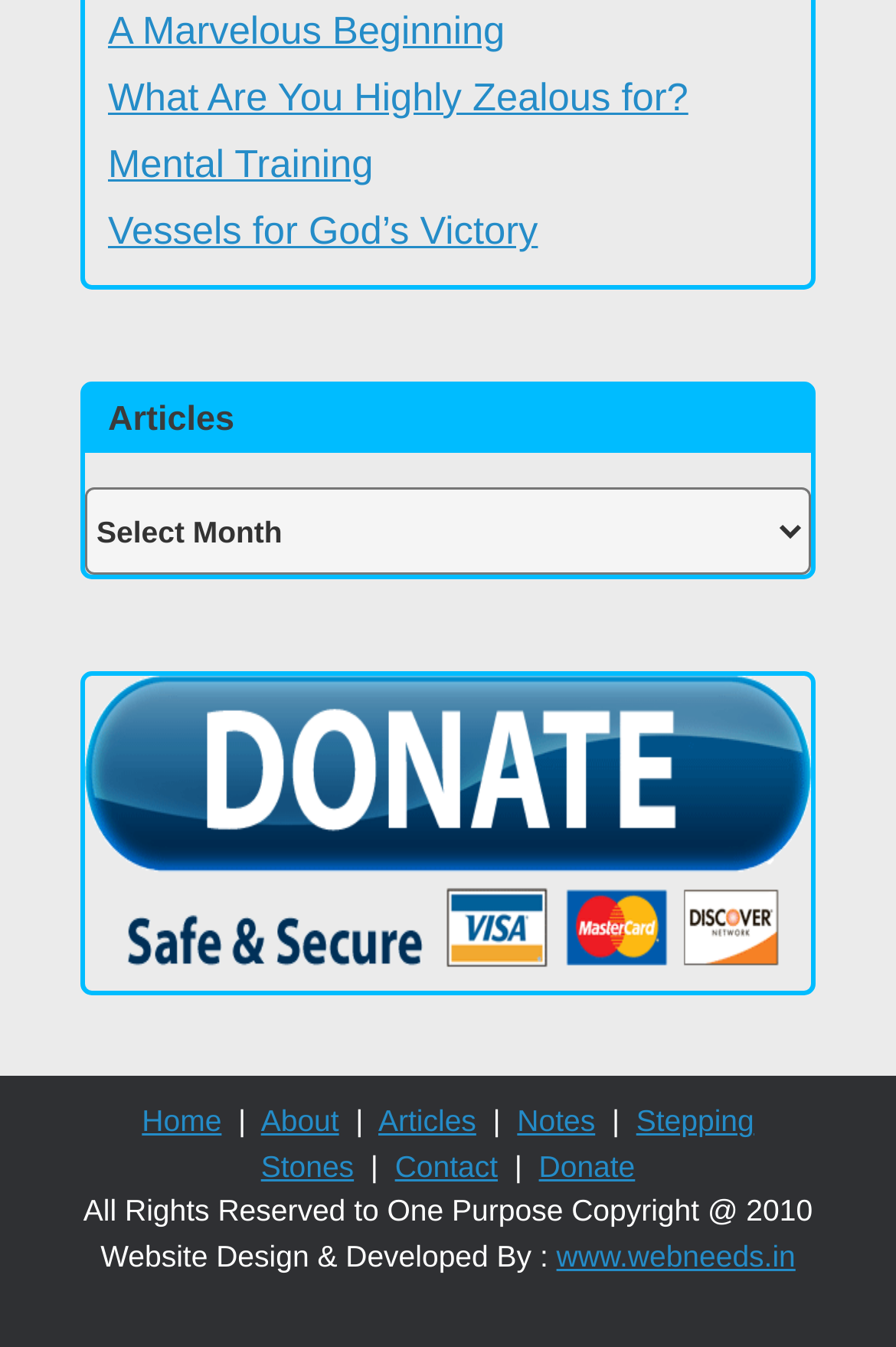Please identify the bounding box coordinates of the area that needs to be clicked to follow this instruction: "go to 'About' page".

[0.291, 0.82, 0.378, 0.845]